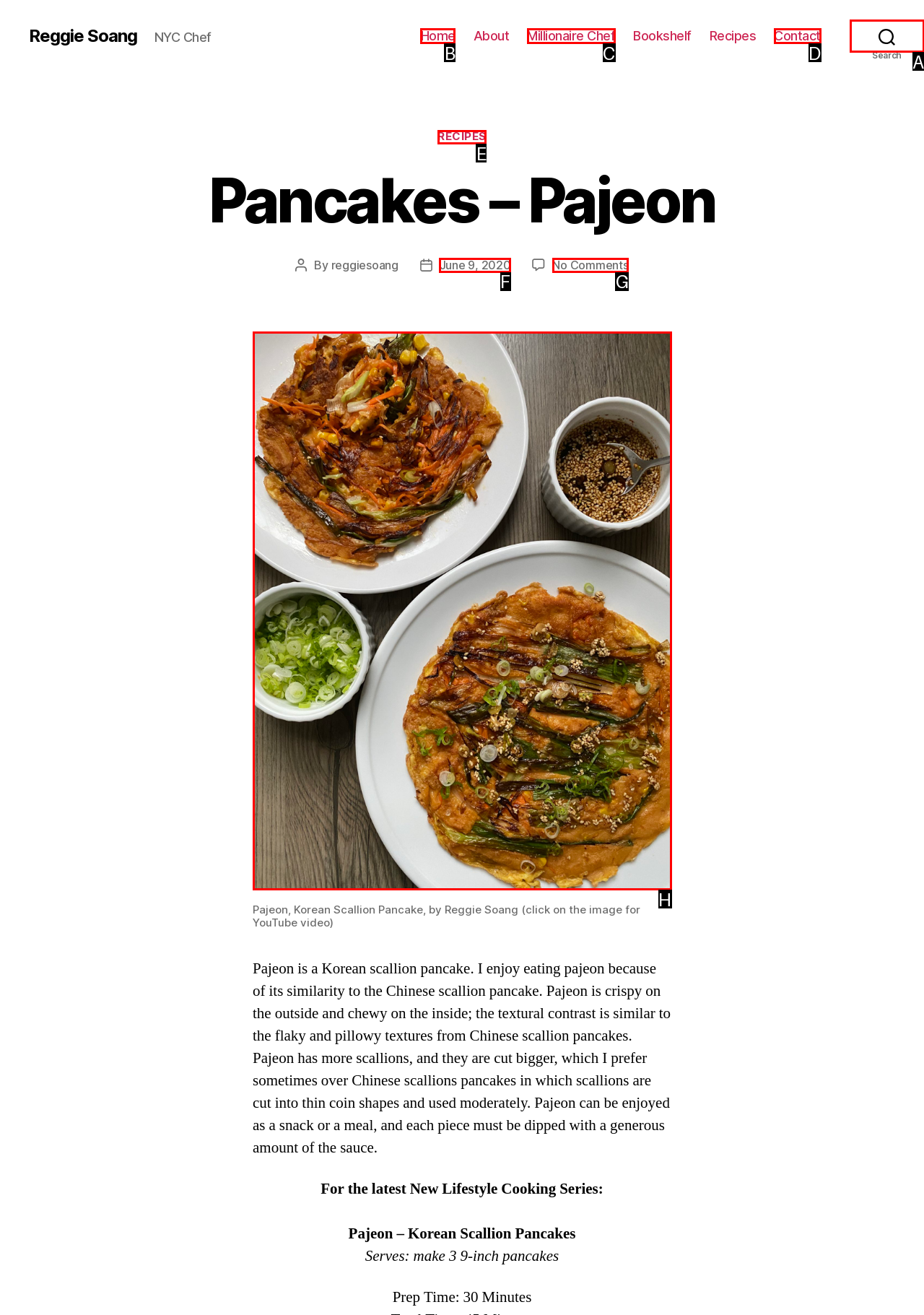Select the HTML element that needs to be clicked to carry out the task: View the Projects page
Provide the letter of the correct option.

None